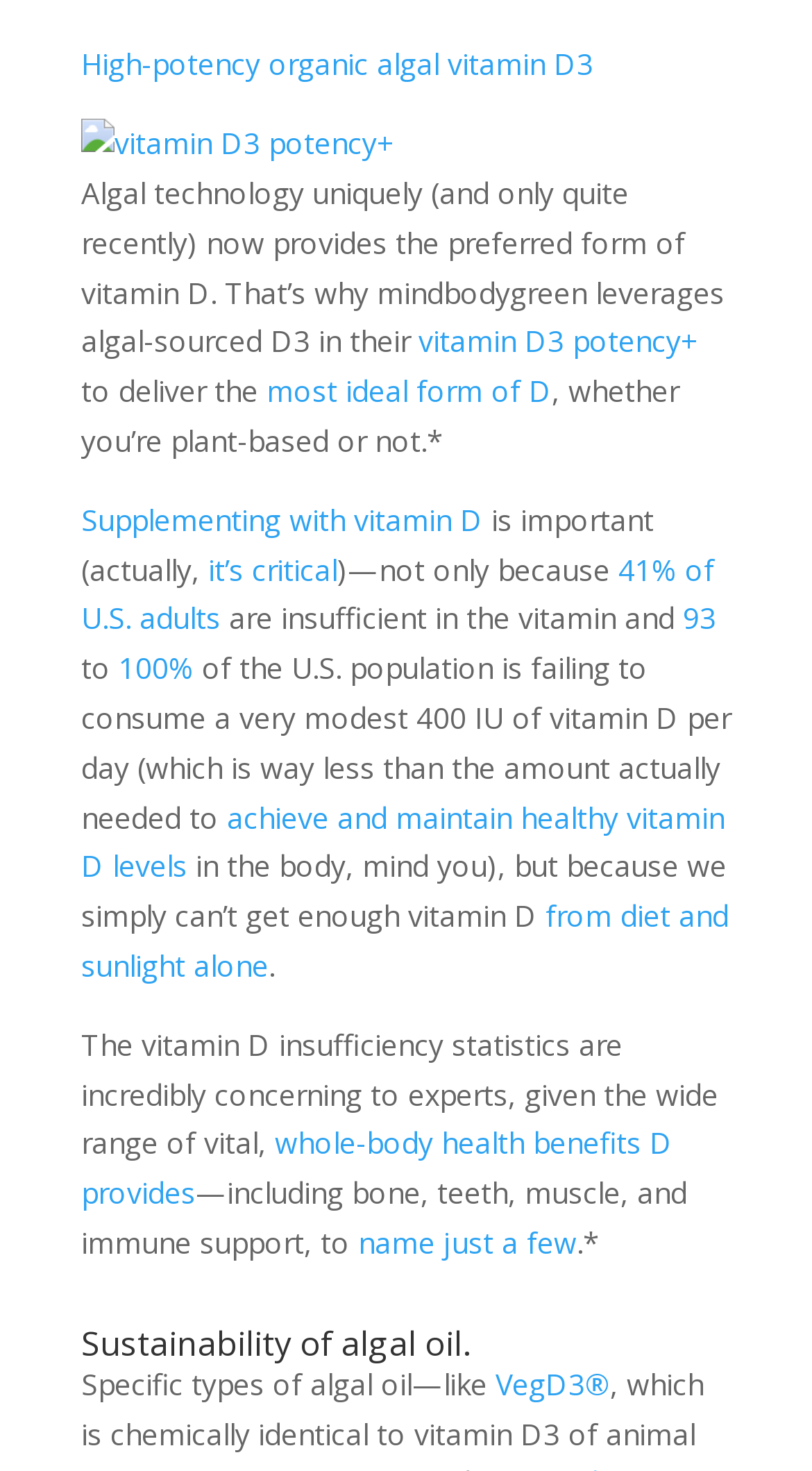What is the importance of supplementing with vitamin D?
Offer a detailed and exhaustive answer to the question.

The webpage states that 'Supplementing with vitamin D is important (actually, it’s critical)...' This implies that supplementing with vitamin D is crucial for maintaining good health.